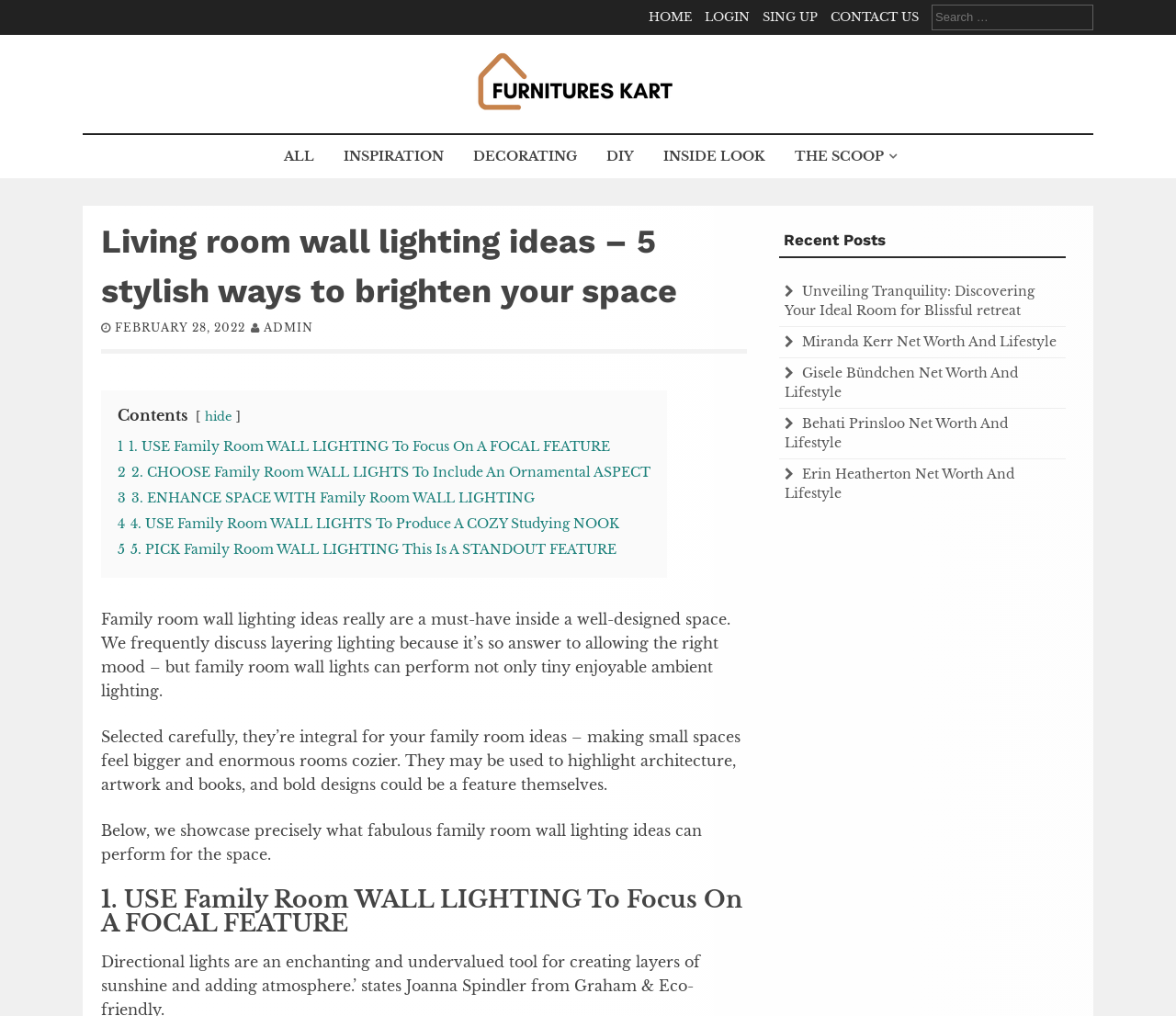Identify and generate the primary title of the webpage.

Living room wall lighting ideas – 5 stylish ways to brighten your space